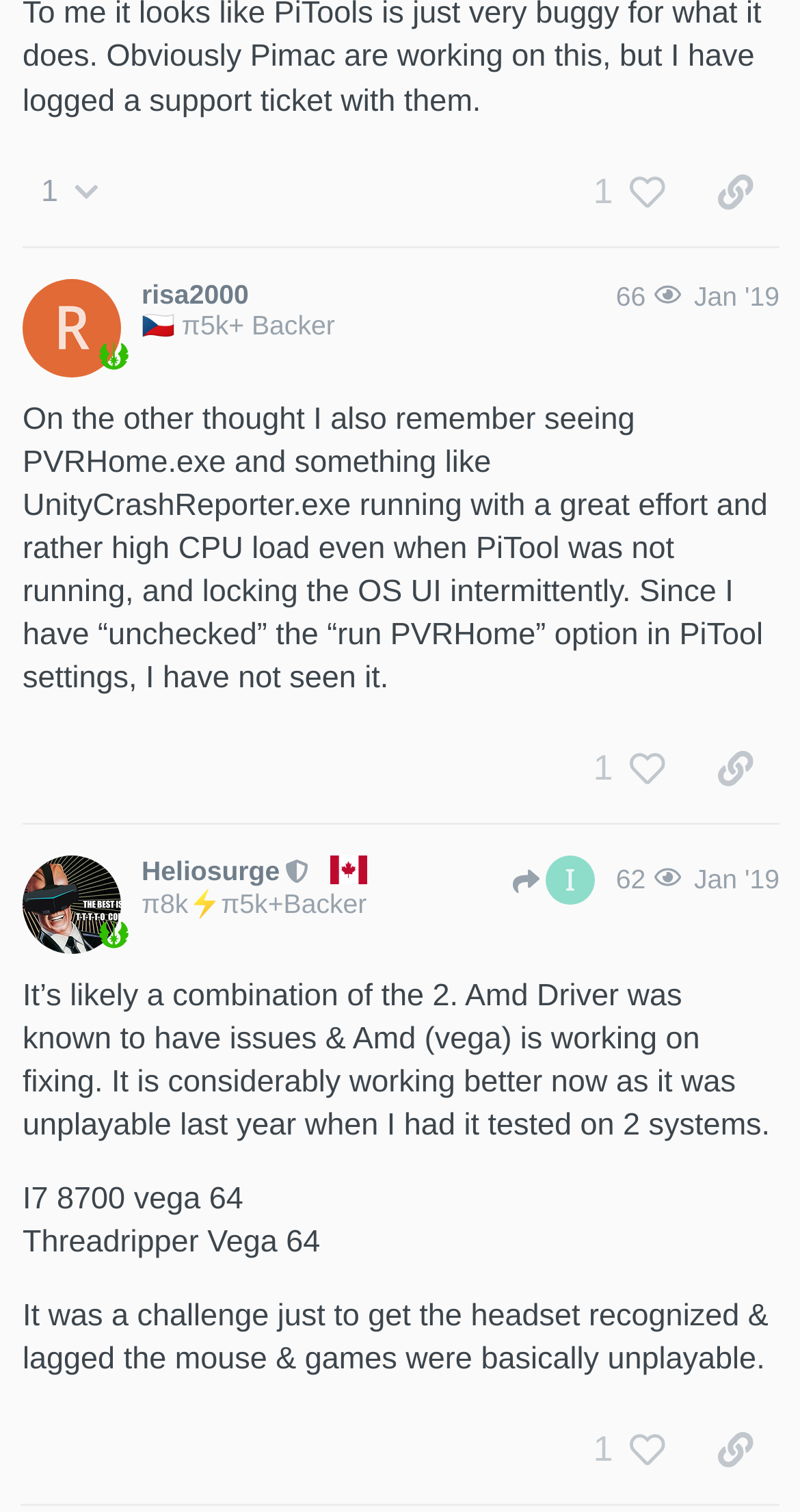How many posts are on this page?
Please provide a single word or phrase as your answer based on the image.

2